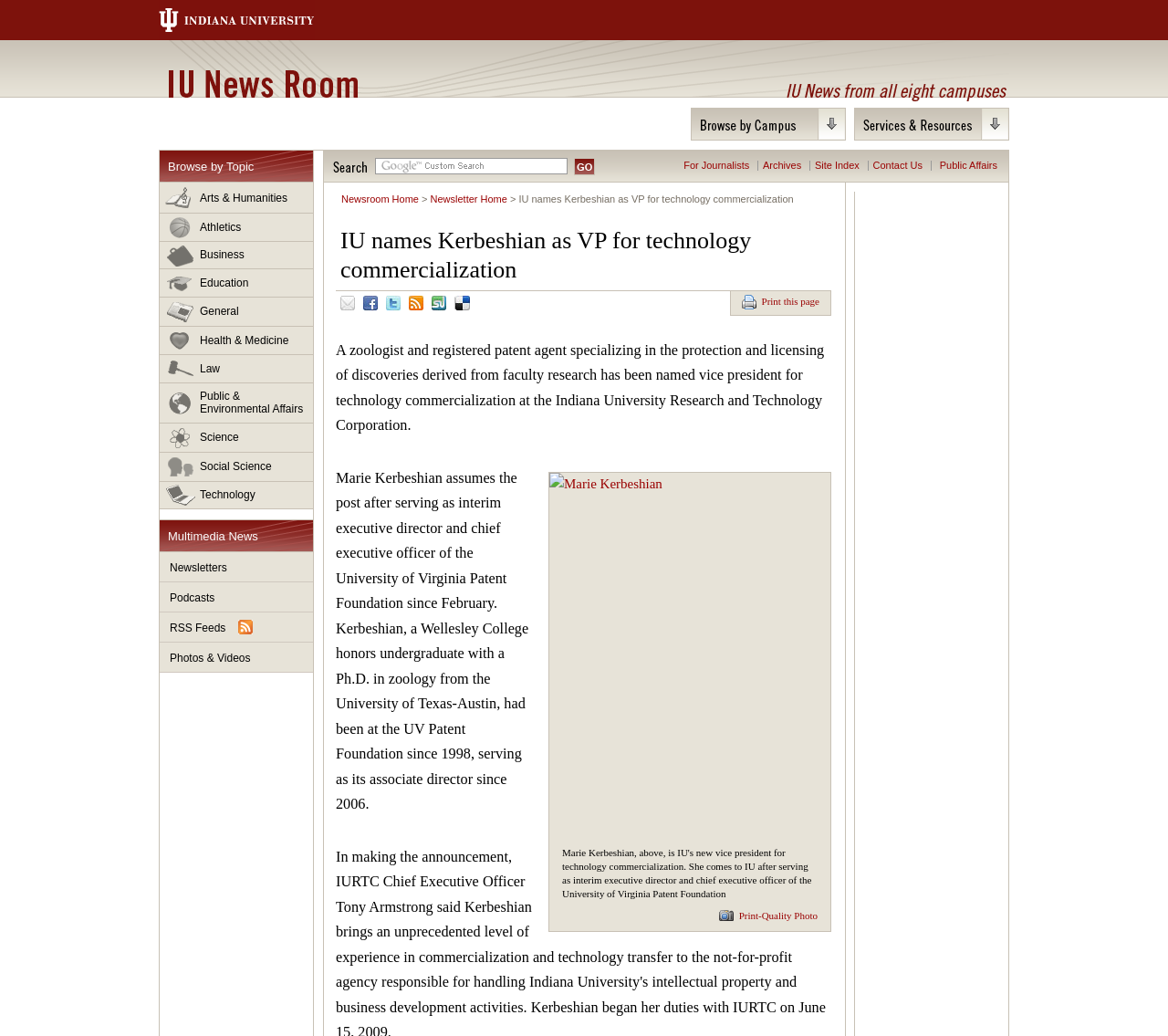Please give the bounding box coordinates of the area that should be clicked to fulfill the following instruction: "View photos and videos". The coordinates should be in the format of four float numbers from 0 to 1, i.e., [left, top, right, bottom].

[0.137, 0.62, 0.268, 0.649]